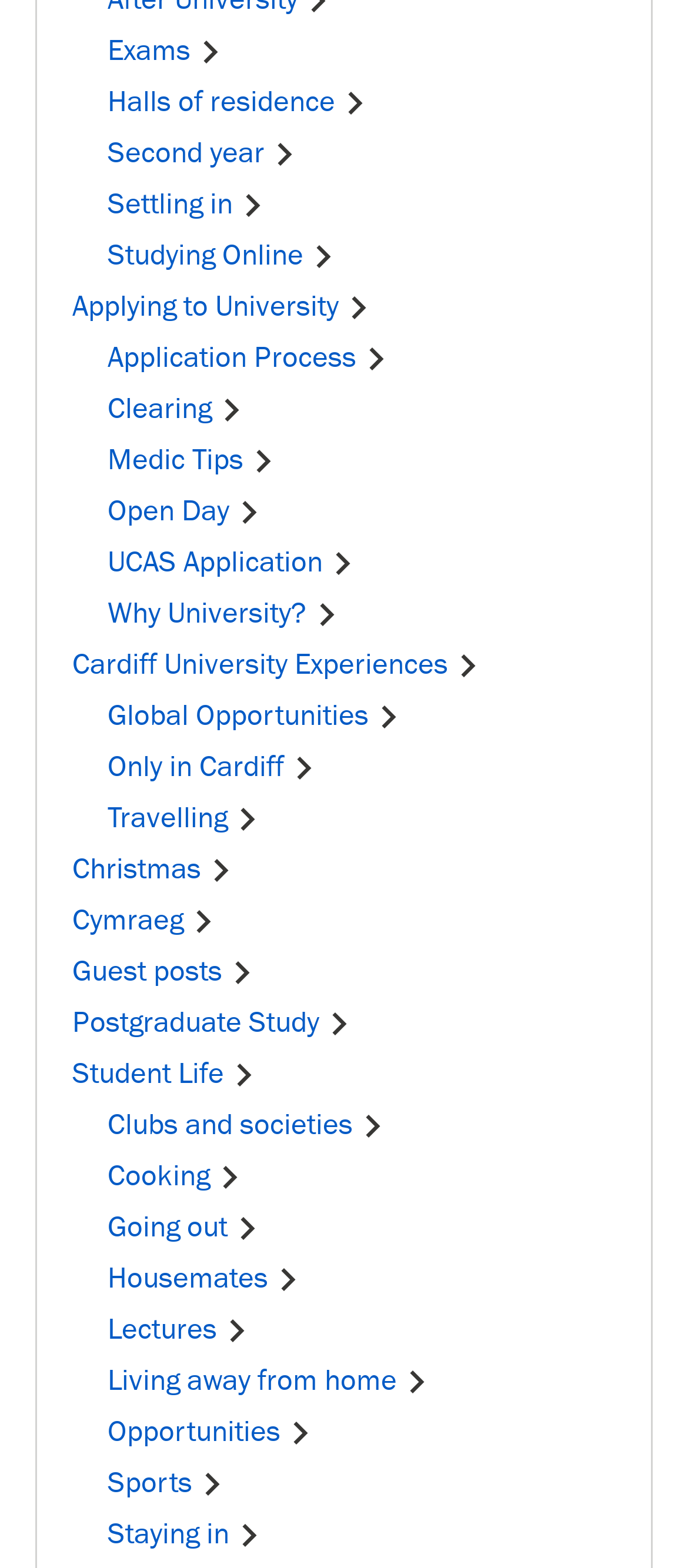Please determine the bounding box coordinates of the area that needs to be clicked to complete this task: 'View Applying to University'. The coordinates must be four float numbers between 0 and 1, formatted as [left, top, right, bottom].

[0.105, 0.184, 0.551, 0.207]